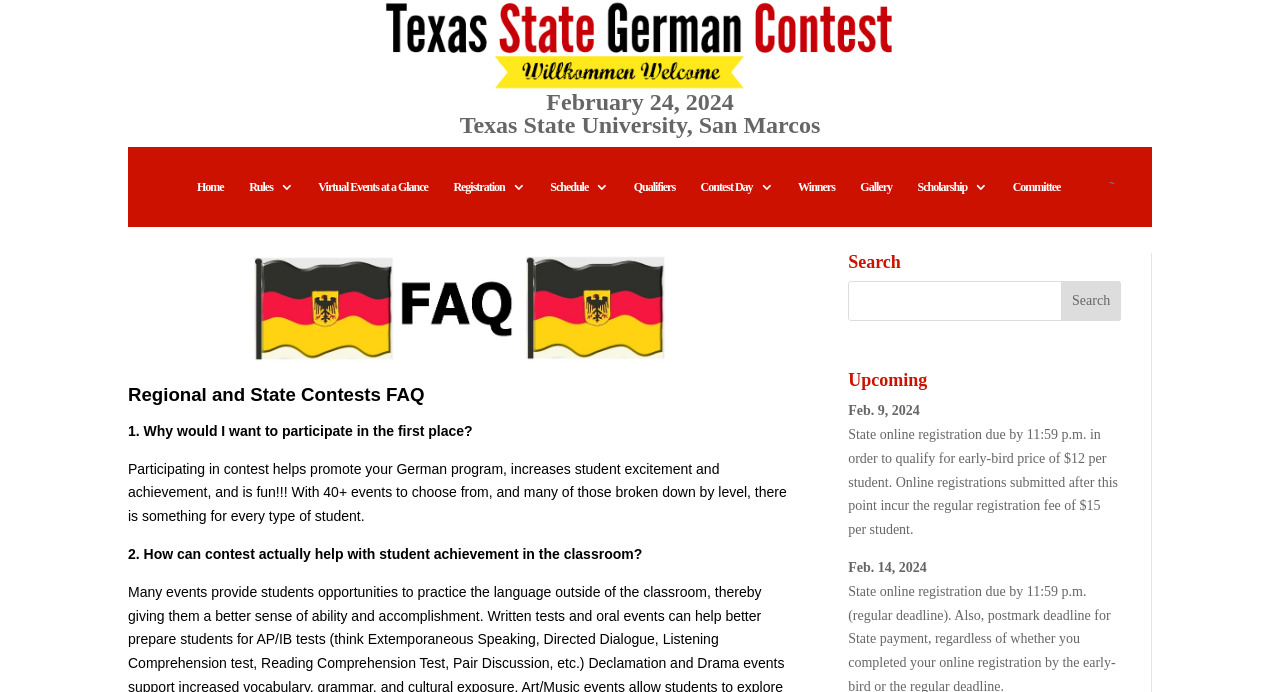Determine the bounding box coordinates of the clickable region to follow the instruction: "Click the 'FAQ_tsgc' image".

[0.198, 0.392, 0.52, 0.55]